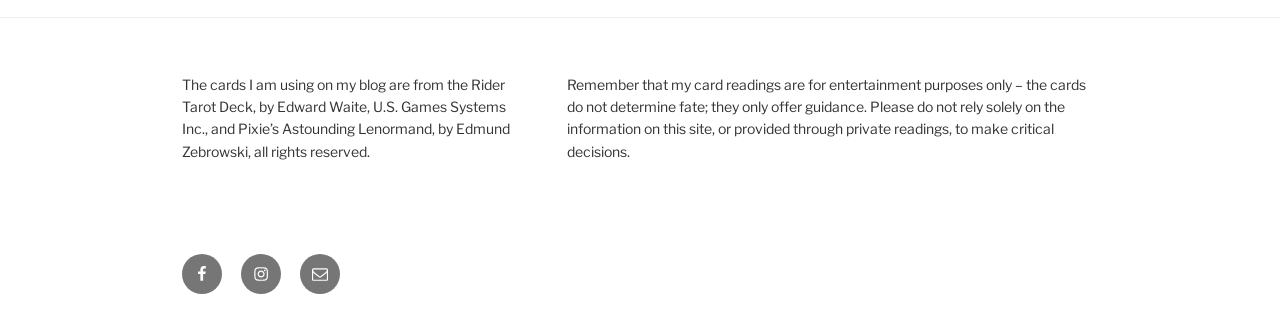Find the bounding box of the web element that fits this description: "Email".

[0.234, 0.787, 0.266, 0.911]